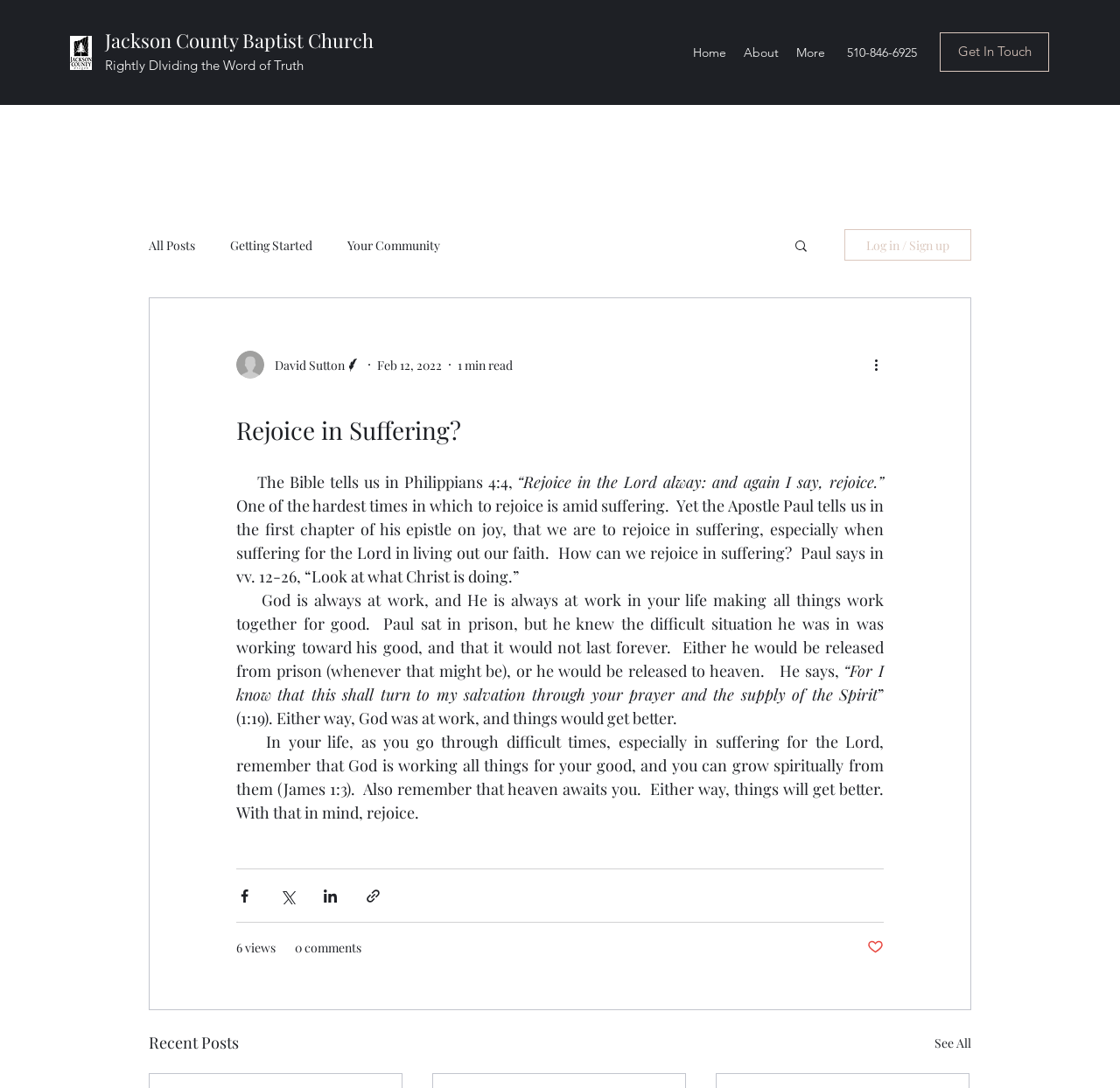Indicate the bounding box coordinates of the element that must be clicked to execute the instruction: "Search for a topic". The coordinates should be given as four float numbers between 0 and 1, i.e., [left, top, right, bottom].

[0.708, 0.219, 0.723, 0.236]